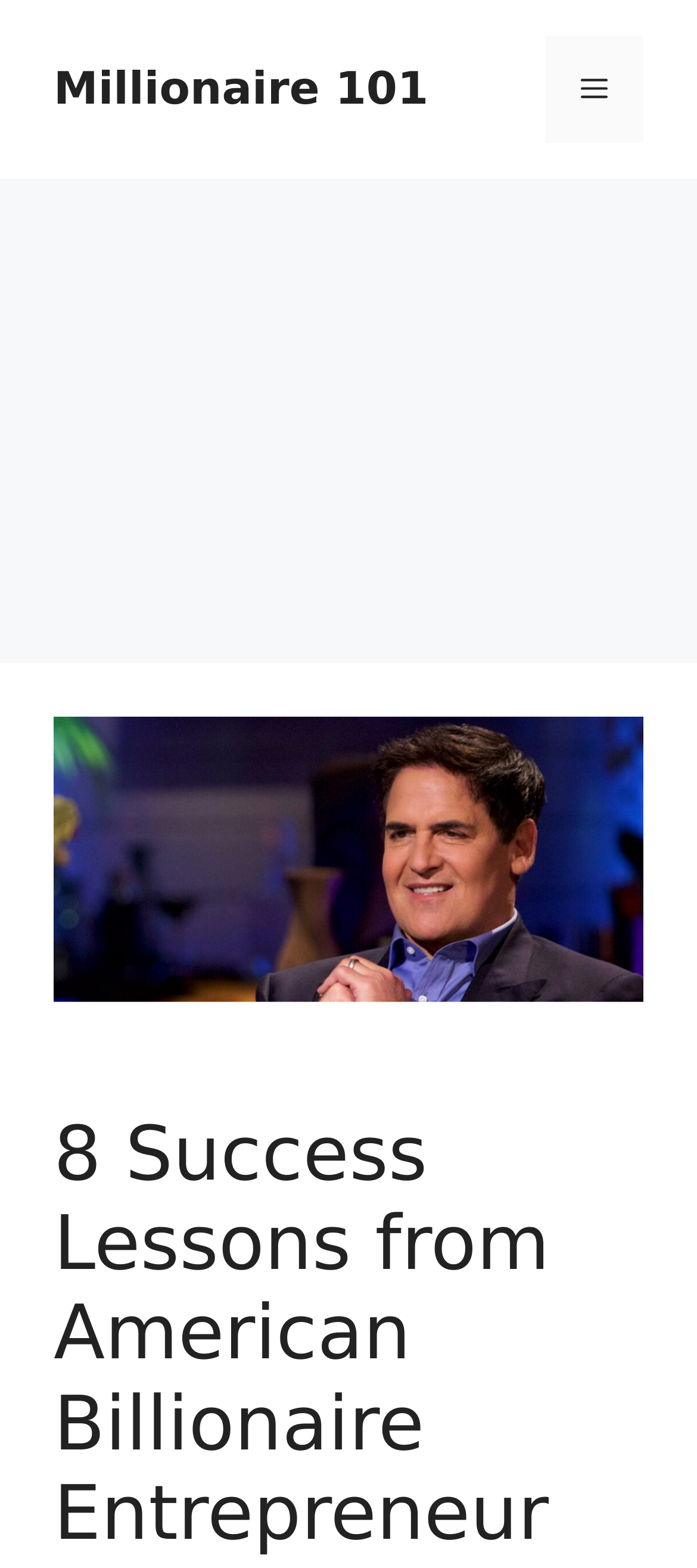Extract the bounding box coordinates for the UI element described as: "Millionaire 101".

[0.077, 0.04, 0.615, 0.073]